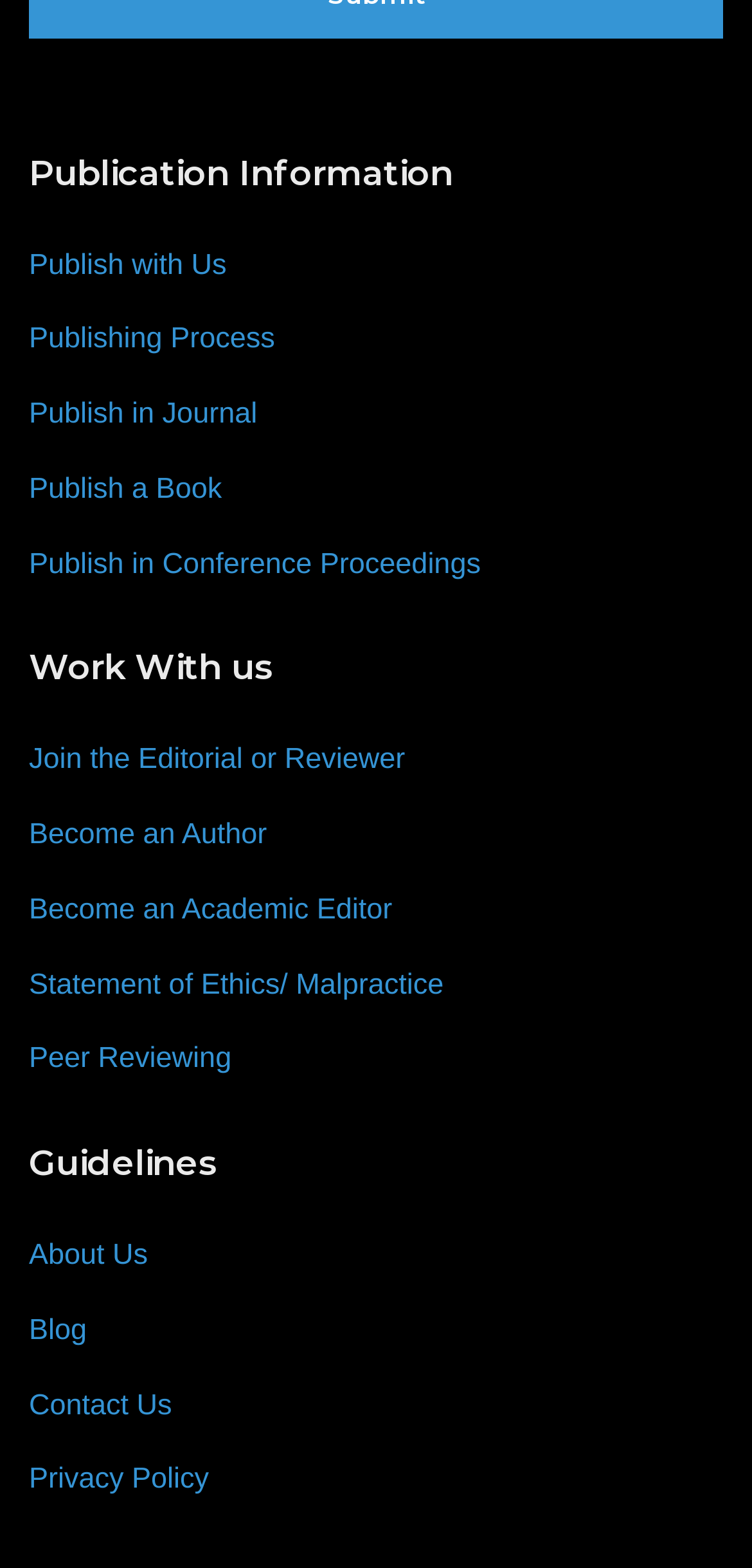Can you pinpoint the bounding box coordinates for the clickable element required for this instruction: "View publication information"? The coordinates should be four float numbers between 0 and 1, i.e., [left, top, right, bottom].

[0.038, 0.093, 0.962, 0.146]